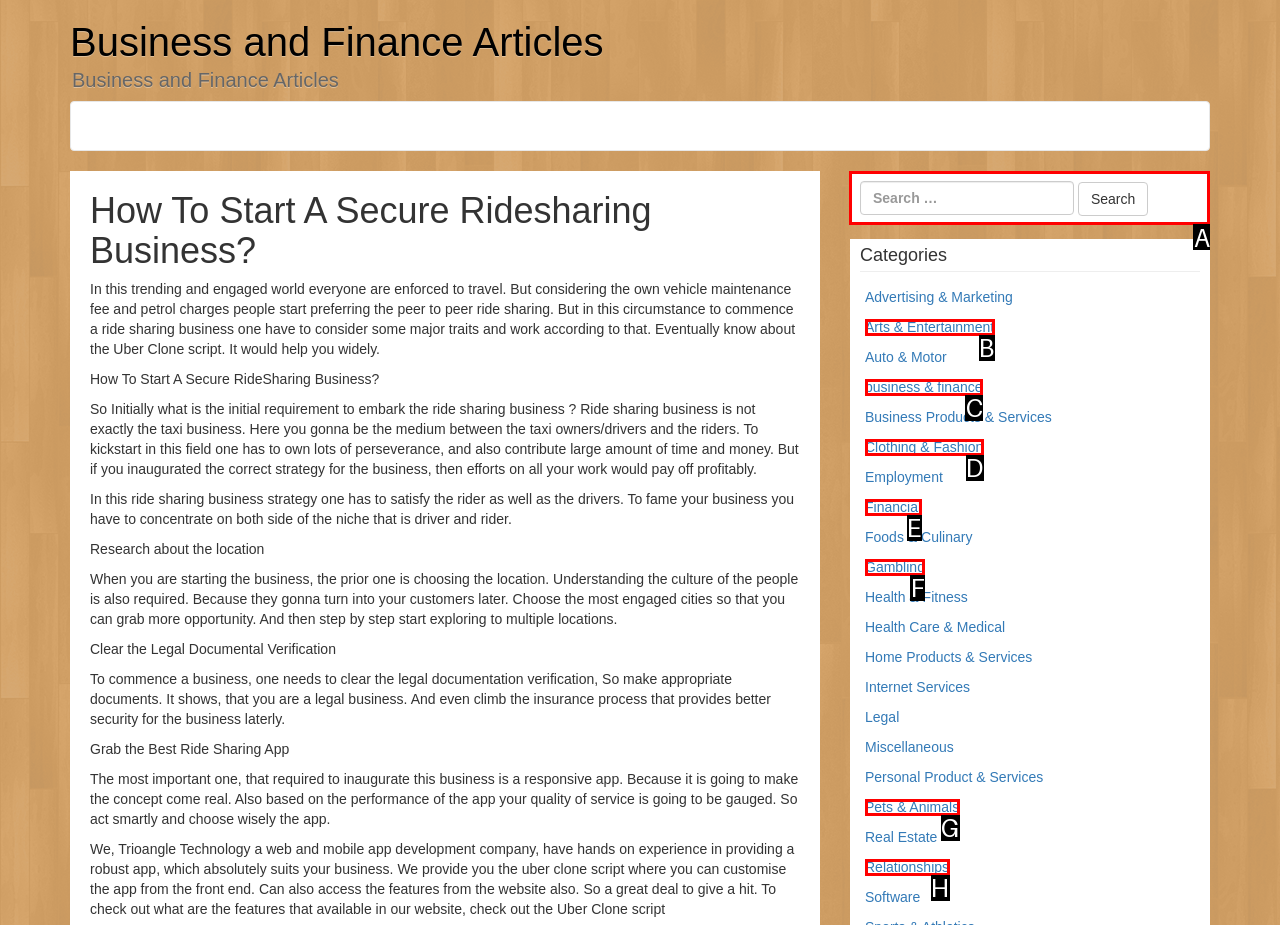Provide the letter of the HTML element that you need to click on to perform the task: Search for articles.
Answer with the letter corresponding to the correct option.

A